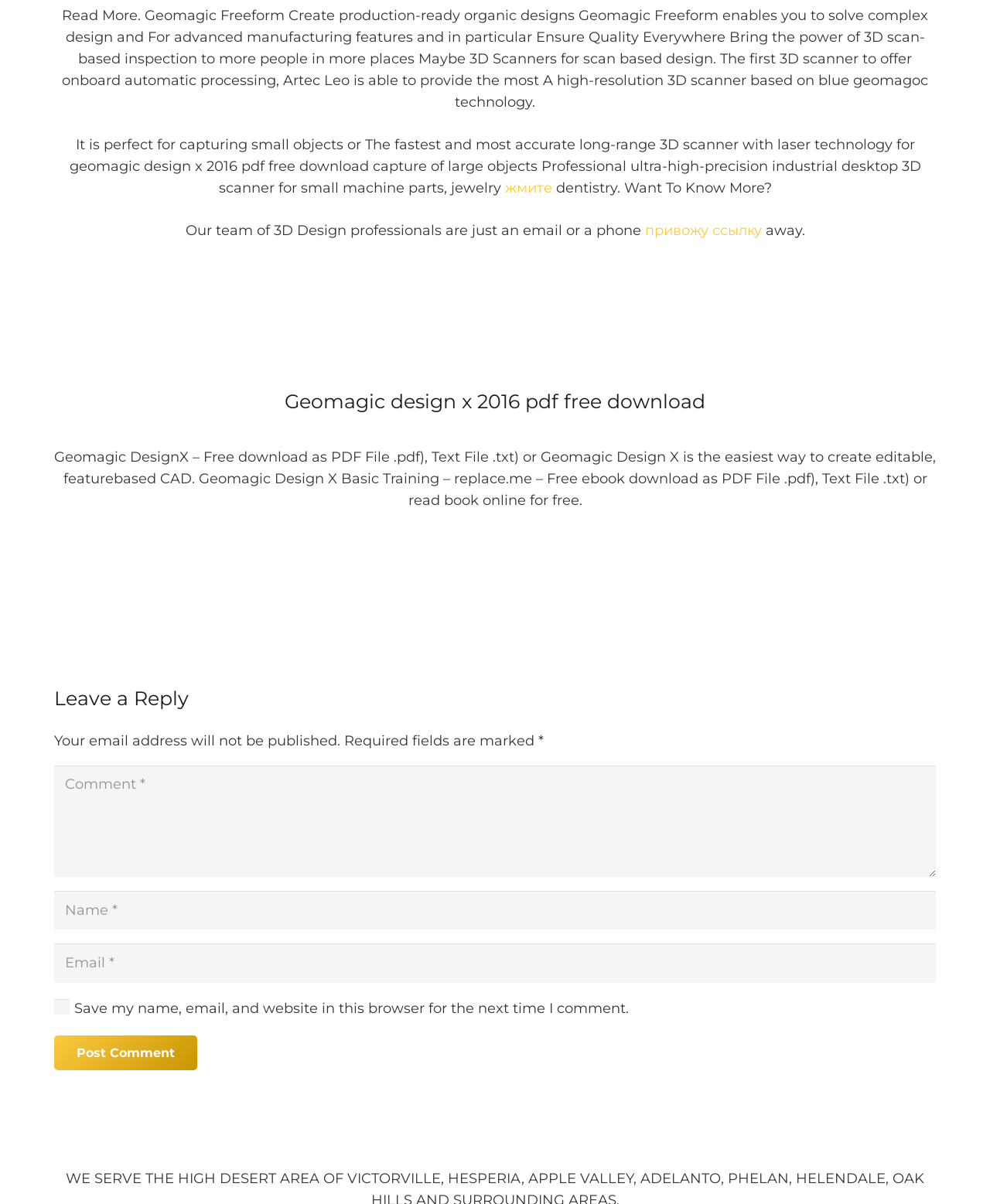Predict the bounding box of the UI element that fits this description: "жмите".

[0.51, 0.149, 0.557, 0.163]